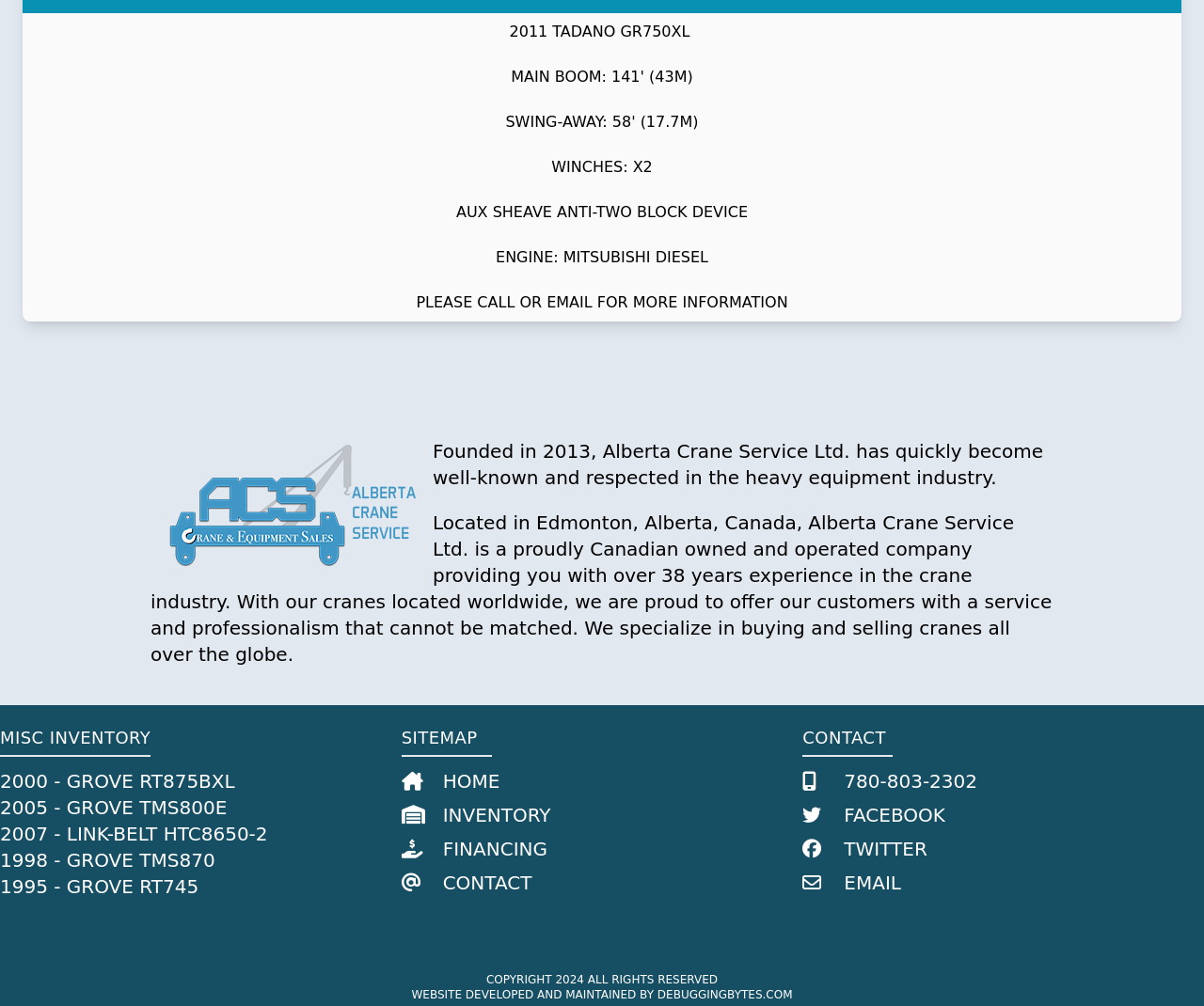Determine the bounding box coordinates of the clickable region to execute the instruction: "Contact via phone". The coordinates should be four float numbers between 0 and 1, denoted as [left, top, right, bottom].

[0.701, 0.765, 0.812, 0.788]